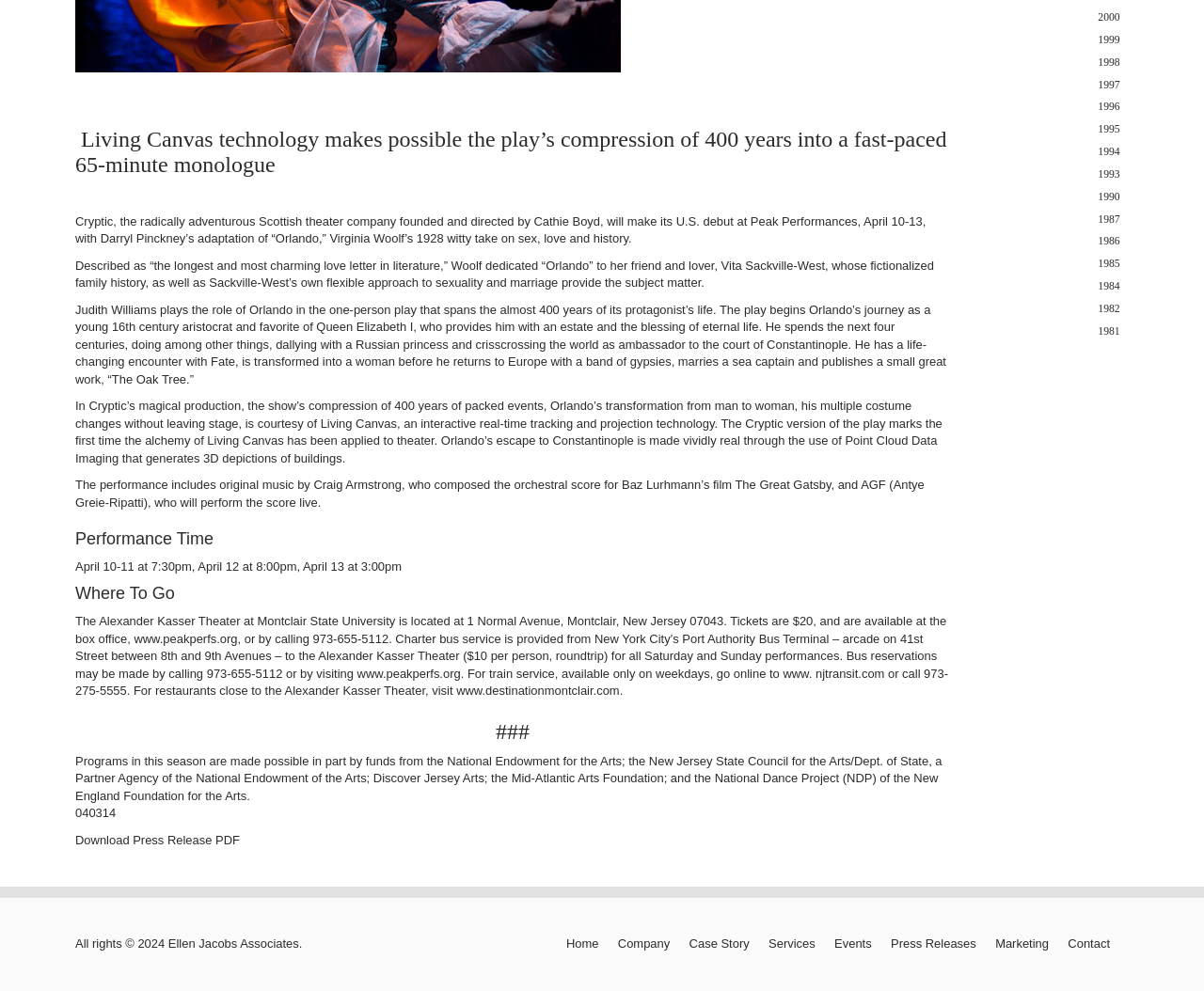Show the bounding box coordinates for the HTML element described as: "Home".

[0.462, 0.944, 0.497, 0.962]